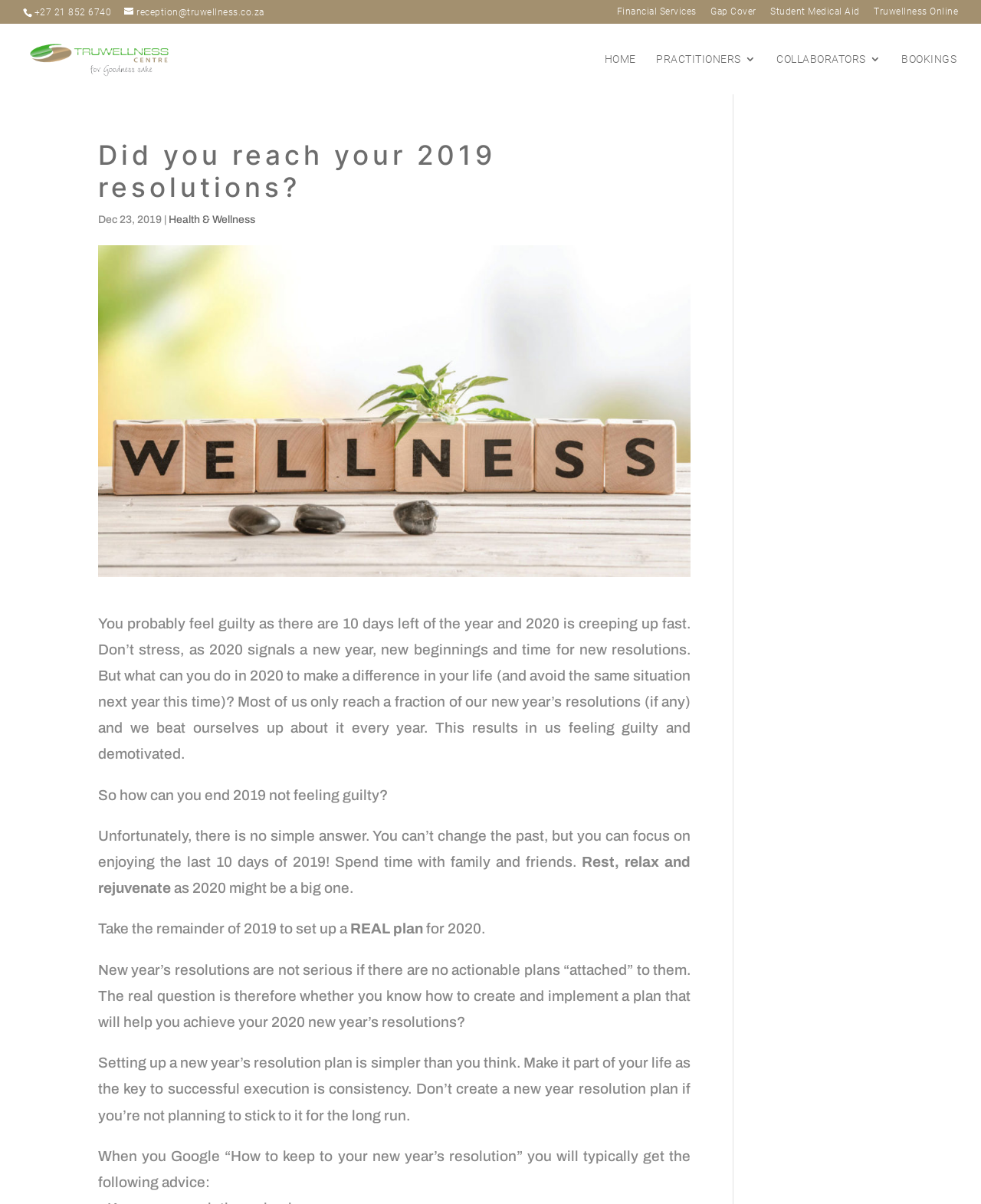What is the advice given for keeping New Year's resolutions?
Provide a detailed and well-explained answer to the question.

I found the advice by reading the static text elements which mention 'Setting up a new year’s resolution plan is simpler than you think. Make it part of your life as the key to successful execution is consistency.' This suggests that creating a plan and sticking to it is the key to keeping New Year's resolutions.